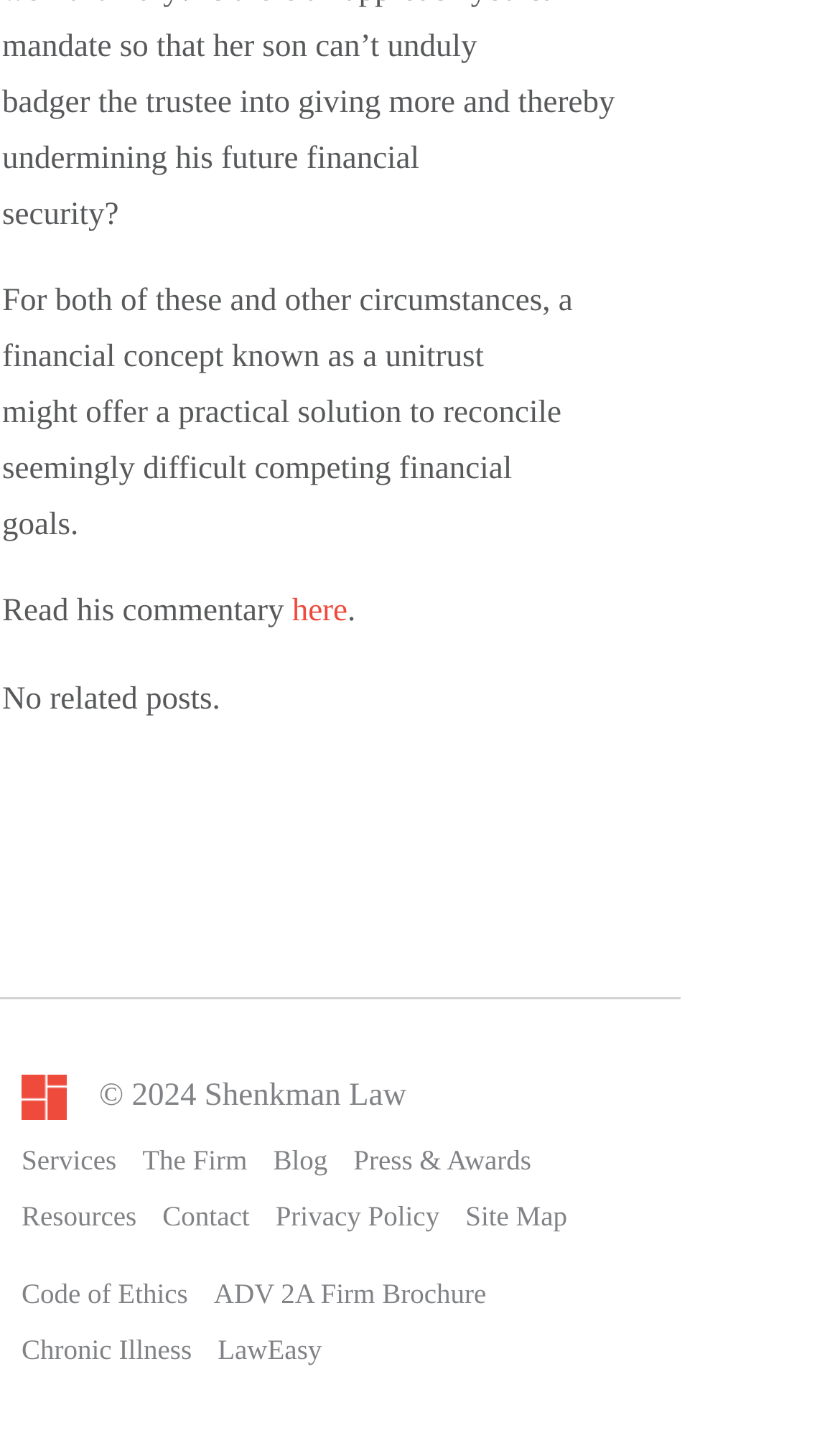Please specify the bounding box coordinates of the clickable section necessary to execute the following command: "Contact Us".

None